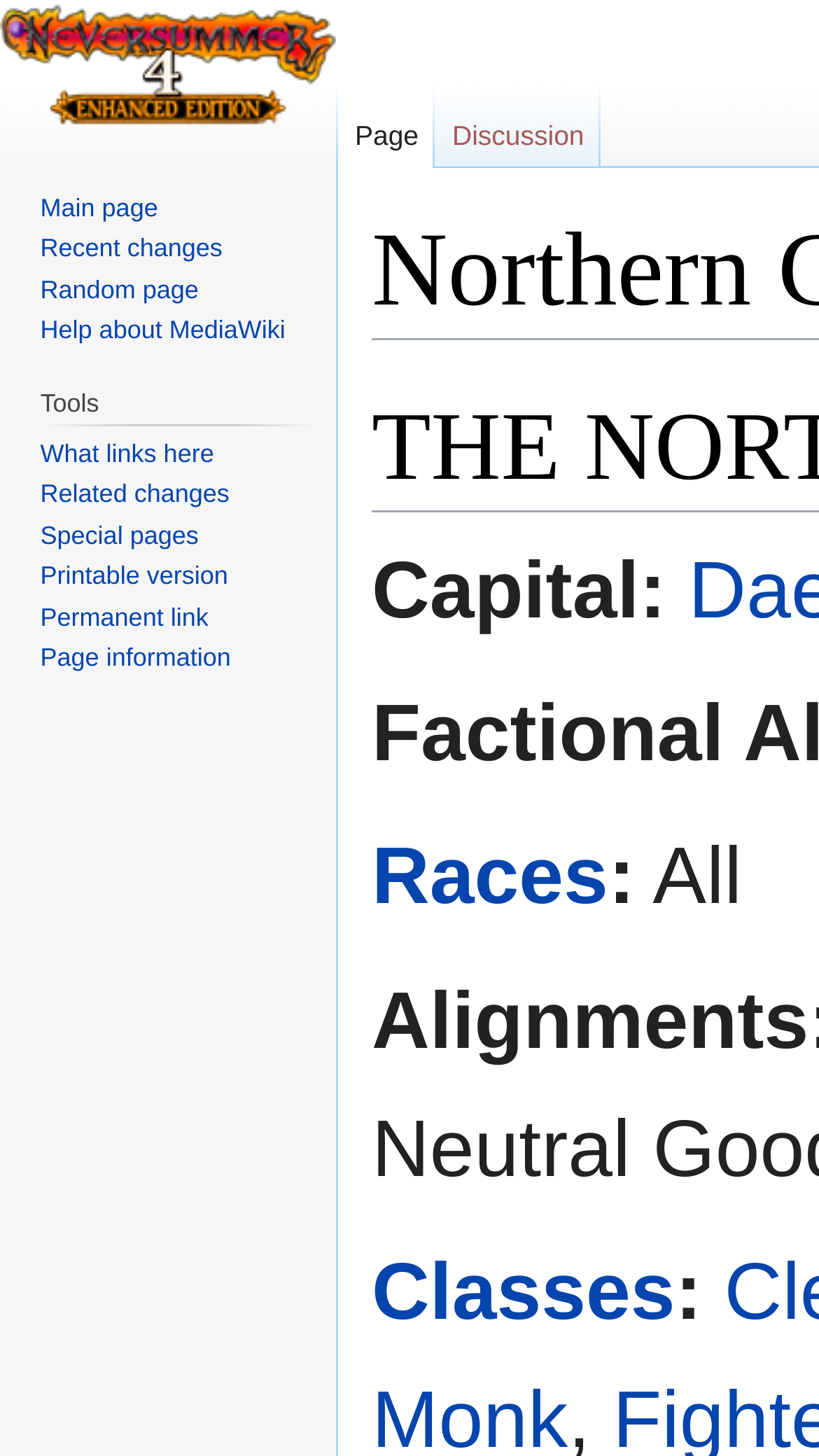What is the purpose of the 'Page information' link?
Please provide a comprehensive answer based on the details in the screenshot.

The 'Page information' link is located under the 'Tools' section and is likely to provide information about the current webpage, such as its creation date, last modification, and other metadata.